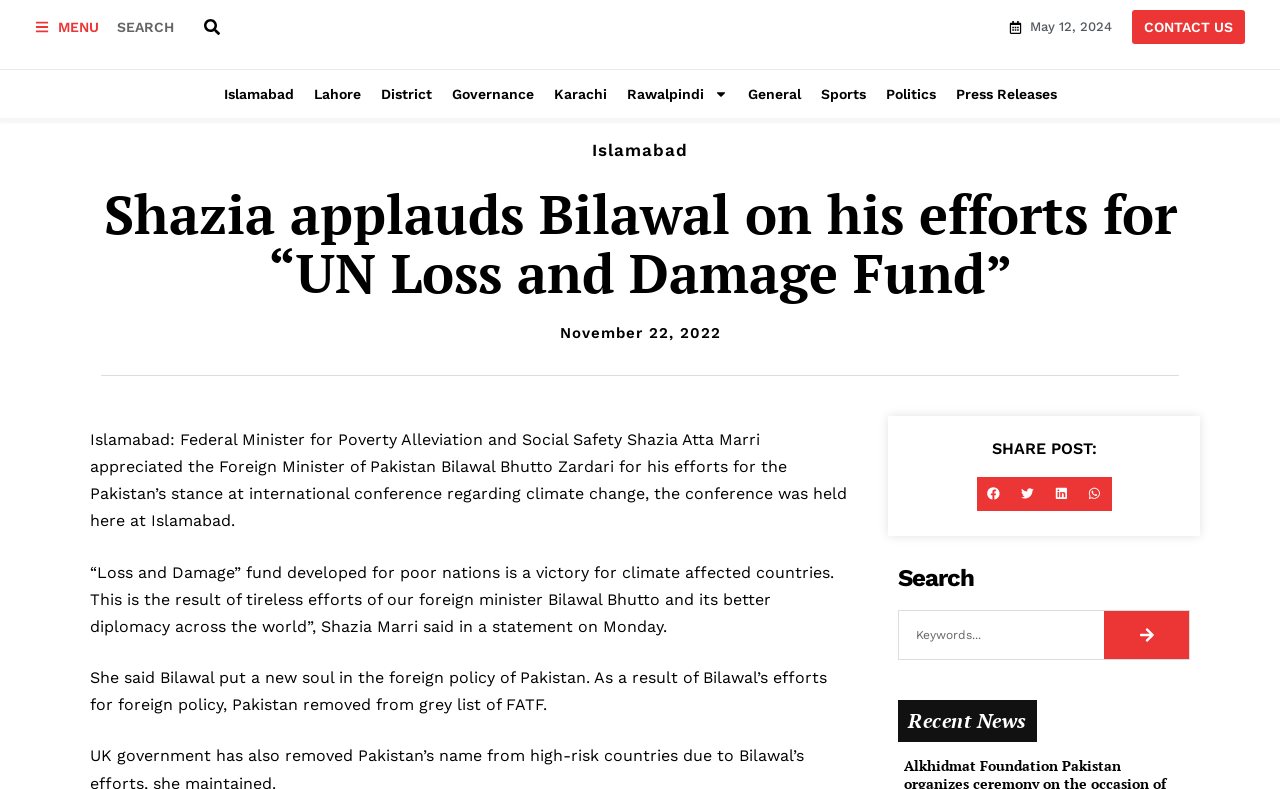Give a complete and precise description of the webpage's appearance.

The webpage appears to be a news article page from the Frontier Star website. At the top left, there is a "MENU" link, followed by a search bar with a search button and a small magnifying glass icon. On the top right, there is a date "May 12, 2024" and a "CONTACT US" link.

Below the top section, there is a horizontal navigation menu with links to various locations such as Islamabad, Lahore, District, Governance, Karachi, Rawalpindi, and General, Sports, Politics, and Press Releases.

The main content of the page is an article with the title "Shazia applauds Bilawal on his efforts for “UN Loss and Damage Fund”" in a large font. The article is divided into three paragraphs, describing Federal Minister Shazia Atta Marri's appreciation for Foreign Minister Bilawal Bhutto Zardari's efforts in securing the "Loss and Damage" fund for poor nations affected by climate change.

Below the article, there is a "SHARE POST" section with buttons to share the article on Facebook, Twitter, LinkedIn, and WhatsApp, each accompanied by a small icon. On the right side of the page, there is a search bar with a search button and a small magnifying glass icon, and a "Recent News" section with a link to recent news articles.